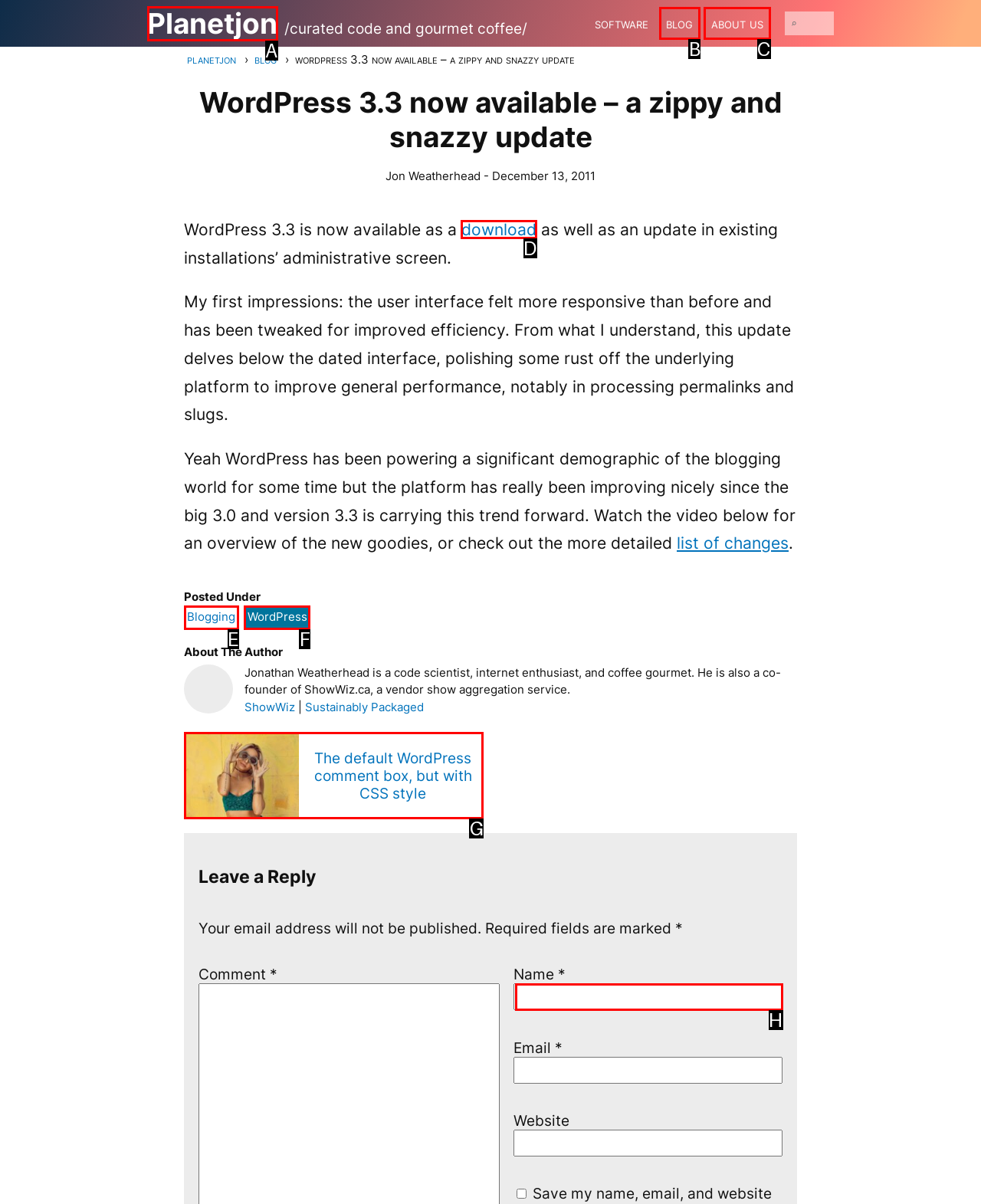Identify the letter of the UI element needed to carry out the task: Download WordPress 3.3
Reply with the letter of the chosen option.

D